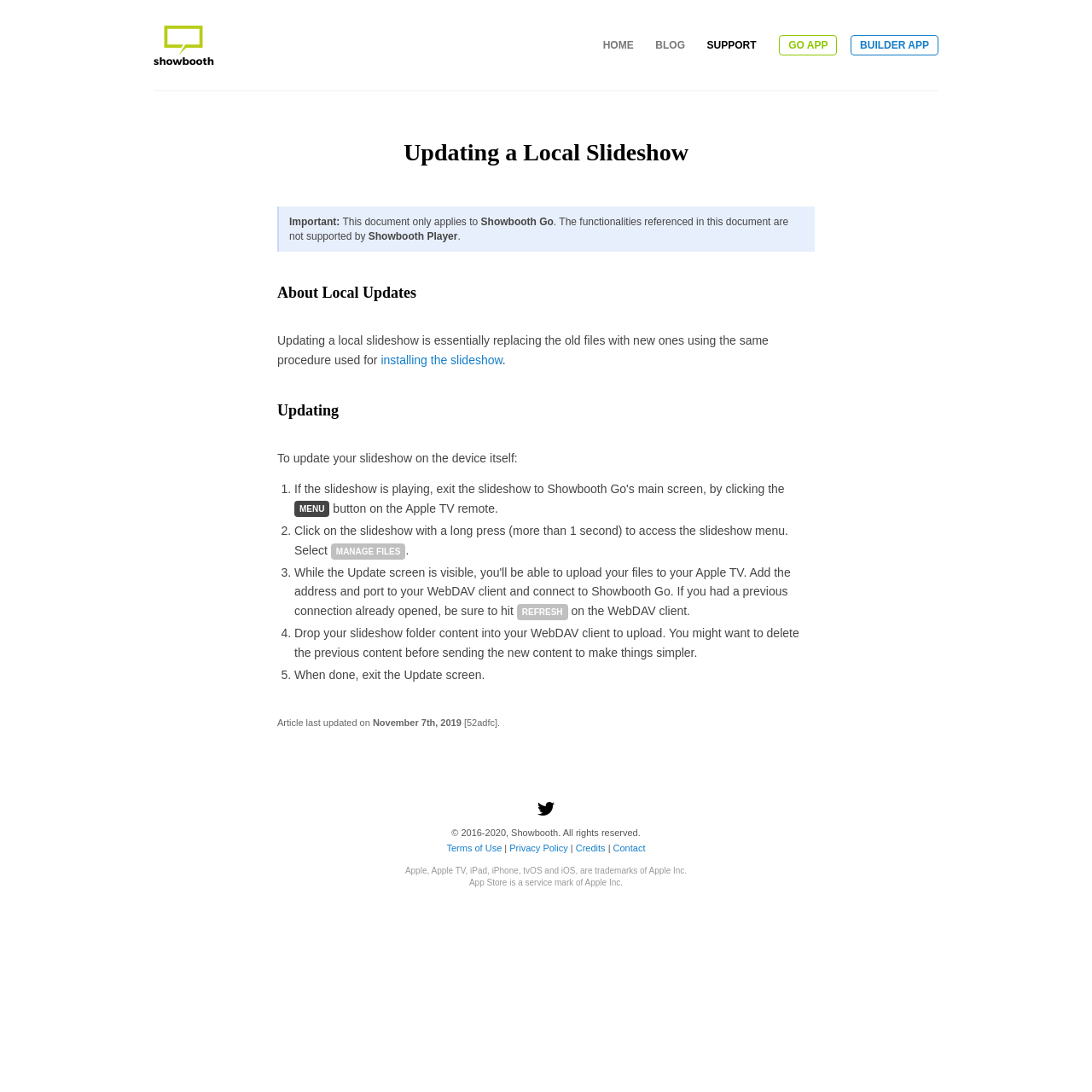What device is used to update the slideshow?
Craft a detailed and extensive response to the question.

I found the answer by reading the instructions in the article, specifically the step that mentions 'MENU button on the Apple TV remote'.